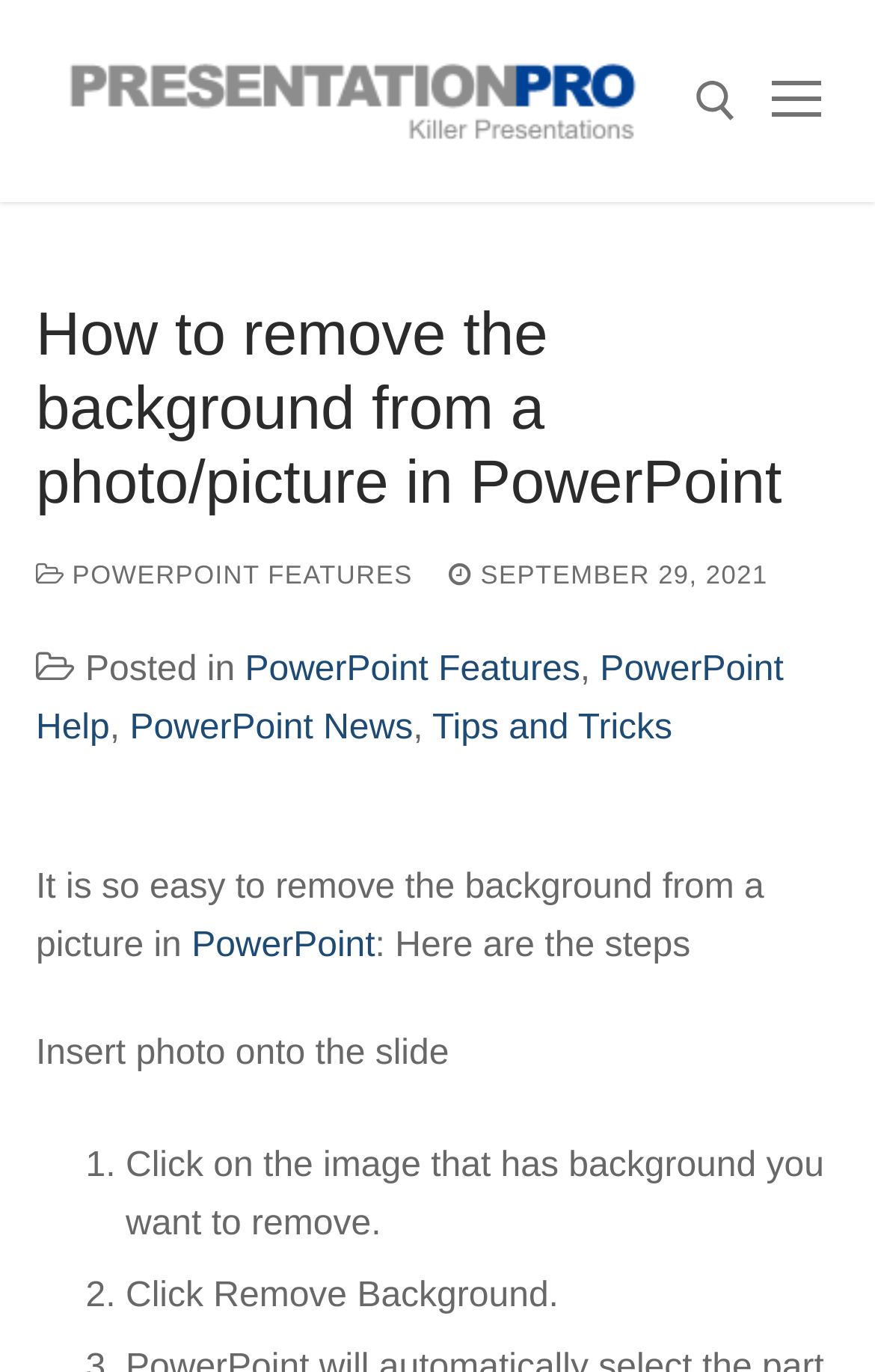Explain the webpage in detail.

The webpage is about a tutorial on how to remove the background from a picture in PowerPoint. At the top left, there is a link to "PresentationPro Blog" accompanied by an image with the same name. On the top right, there is a search tool with a search box and a submit button. 

Below the search tool, there is a heading that reads "How to remove the background from a photo/picture in PowerPoint". Underneath the heading, there are several links to categories, including "POWERPOINT FEATURES", "SEPTEMBER 29, 2021", "PowerPoint Features", "PowerPoint Help", "PowerPoint News", and "Tips and Tricks". 

The main content of the webpage starts with a brief introduction, stating that it is easy to remove the background from a picture in PowerPoint. The introduction is followed by a step-by-step guide, which includes inserting a photo onto a slide, clicking on the image with the background to be removed, and clicking "Remove Background". Each step is numbered and accompanied by a brief description.